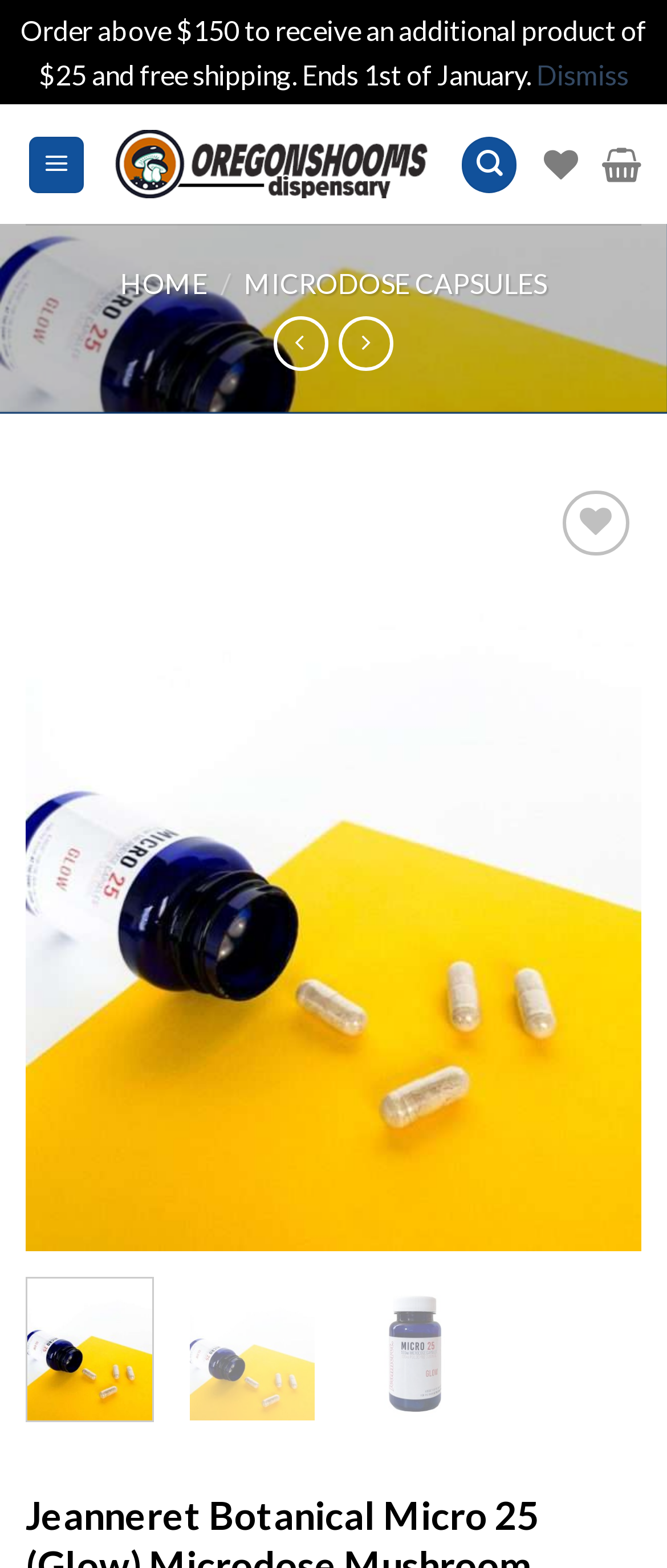Determine the bounding box coordinates of the element's region needed to click to follow the instruction: "Add to wishlist". Provide these coordinates as four float numbers between 0 and 1, formatted as [left, top, right, bottom].

[0.813, 0.366, 0.936, 0.407]